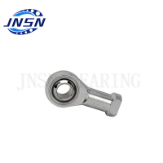Describe all the elements in the image extensively.

This image features a Rod End Joint Bearing, a crucial component in machinery and structural applications. Designed for precision and durability, it showcases a sleek, metallic surface with a distinct spherical end that allows for multi-directional movement. The bearing includes a mounting hole for easy installation, ensuring reliable performance in dynamic environments. The branding on the top left indicates it's manufactured by JNSN, a reputable company known for its high-quality bearing solutions. This particular model (GIR12C, Size 12x34x10 mm) is ideal for applications where space is limited yet robust operation is required. The image exemplifies the detailed engineering and craftsmanship involved in creating effective bearing products for various mechanical systems.